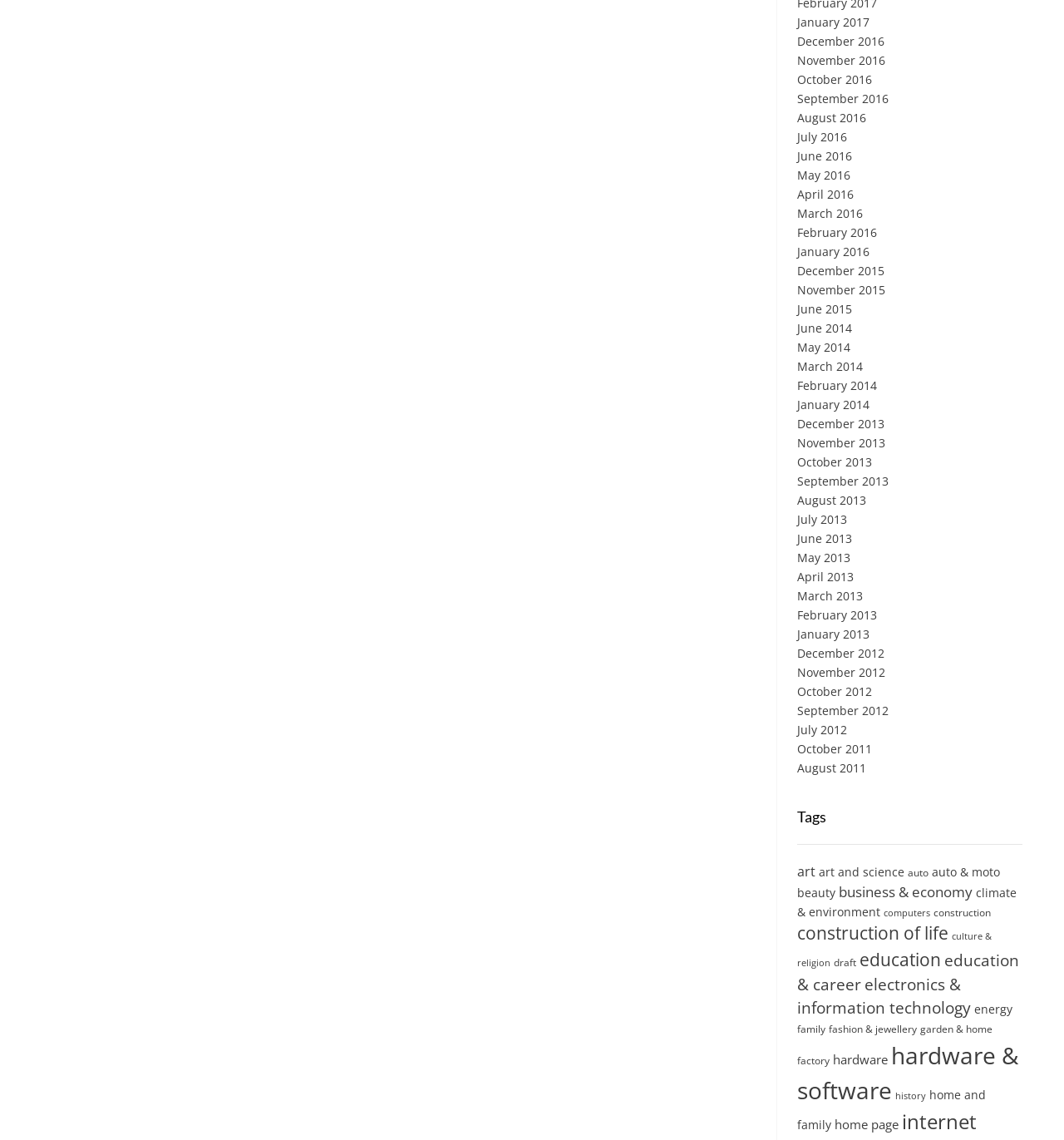Identify the bounding box coordinates for the element you need to click to achieve the following task: "Explore construction of life". The coordinates must be four float values ranging from 0 to 1, formatted as [left, top, right, bottom].

[0.749, 0.808, 0.891, 0.829]